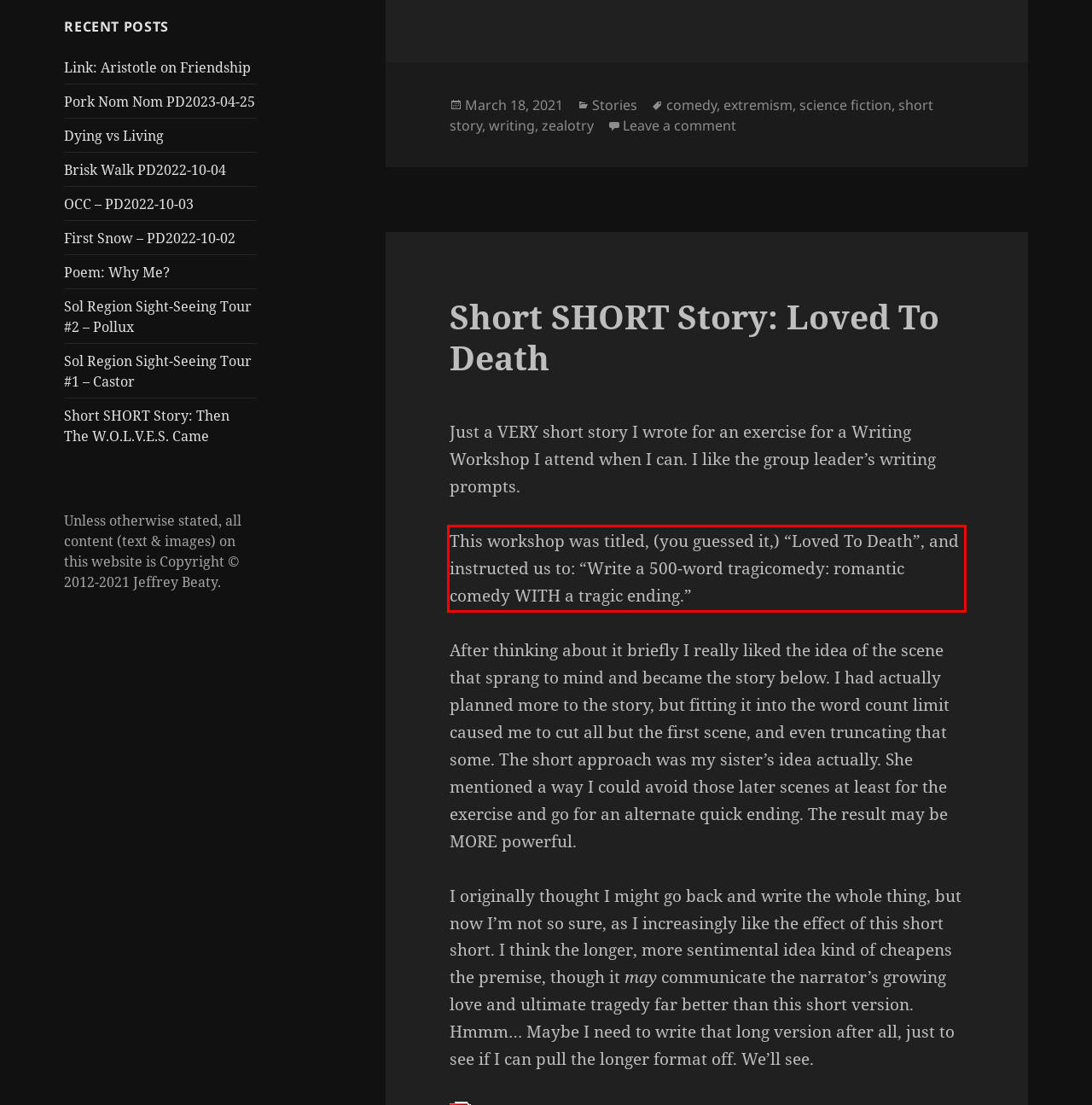You are provided with a screenshot of a webpage that includes a red bounding box. Extract and generate the text content found within the red bounding box.

This workshop was titled, (you guessed it,) “Loved To Death”, and instructed us to: “Write a 500-word tragicomedy: romantic comedy WITH a tragic ending.”